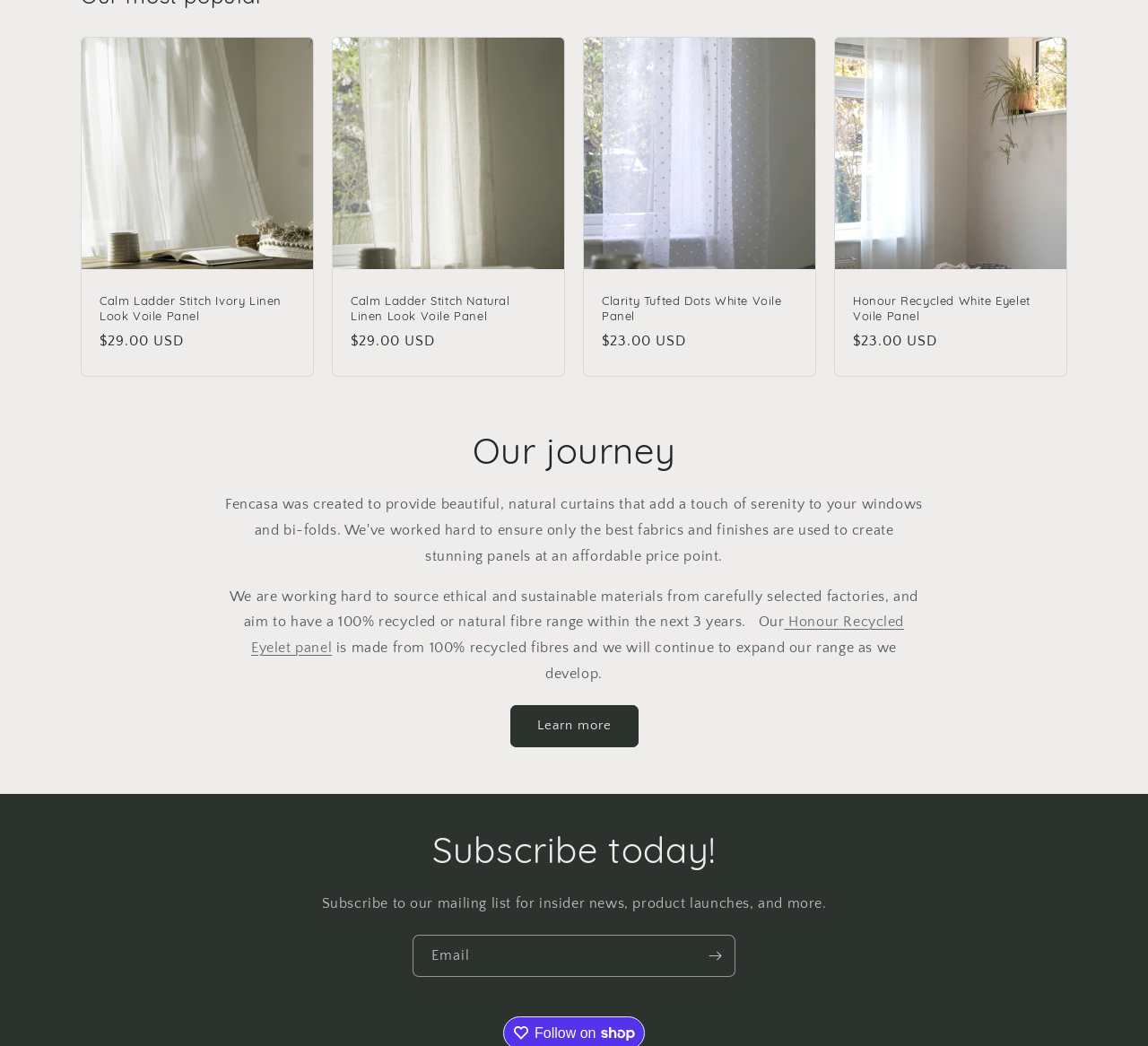Bounding box coordinates are to be given in the format (top-left x, top-left y, bottom-right x, bottom-right y). All values must be floating point numbers between 0 and 1. Provide the bounding box coordinate for the UI element described as: parent_node: Email aria-label="Subscribe" name="commit"

[0.605, 0.893, 0.64, 0.934]